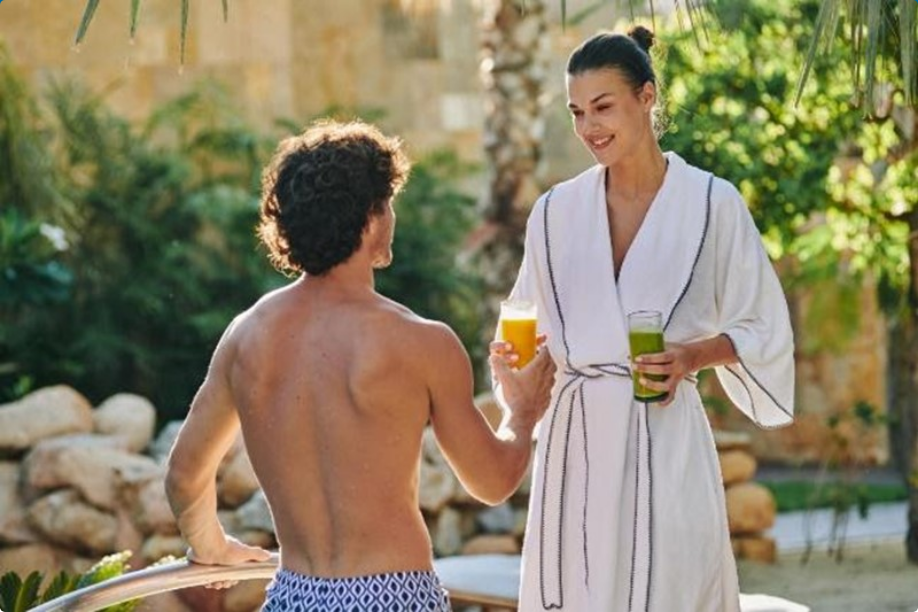Kindly respond to the following question with a single word or a brief phrase: 
Where is the getaway location?

Los Cabos